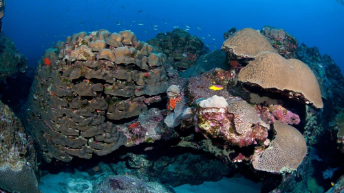What is the purpose of highlighting coral reefs?
Give a detailed explanation using the information visible in the image.

The imagery is part of a broader discussion on the coral health and biodiversity found in the Flower Garden Banks National Marine Sanctuary, emphasizing conservation efforts and the impacts of marine debris on these fragile habitats.